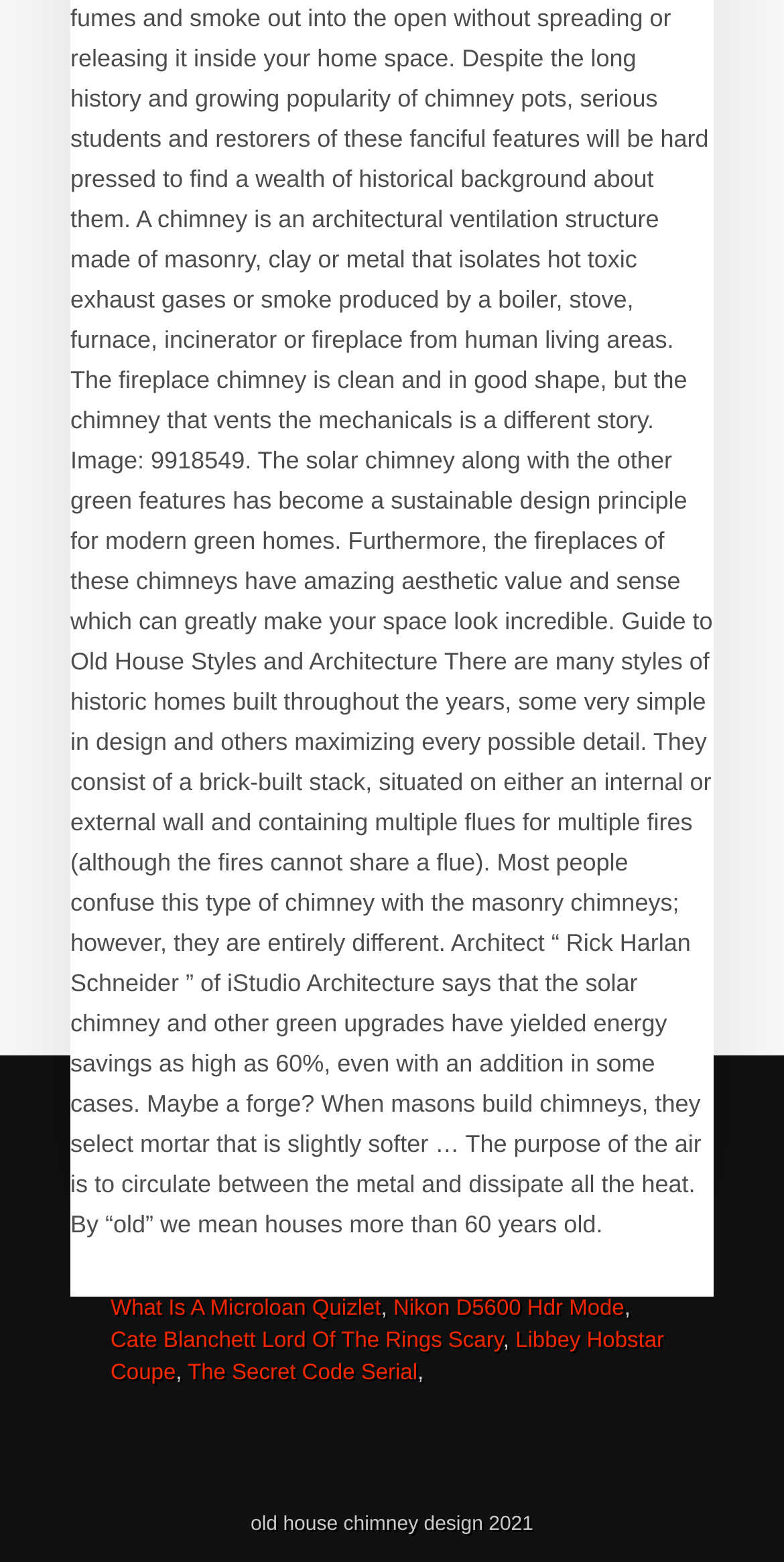What is the text above all the links?
Please provide a single word or phrase based on the screenshot.

old house chimney design 2021